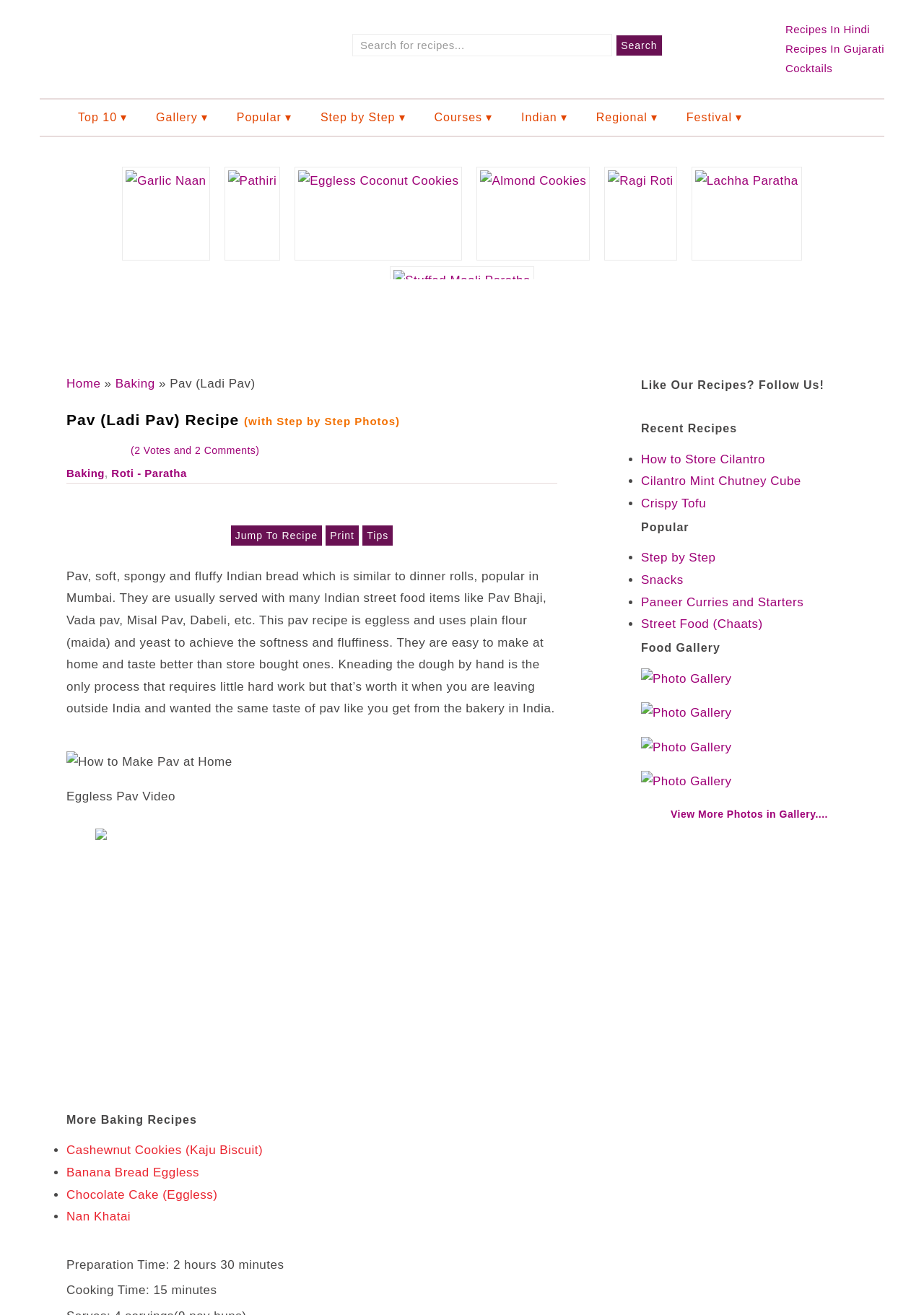Provide the bounding box coordinates for the UI element that is described by this text: "(2 Votes and 2 Comments)". The coordinates should be in the form of four float numbers between 0 and 1: [left, top, right, bottom].

[0.141, 0.338, 0.281, 0.347]